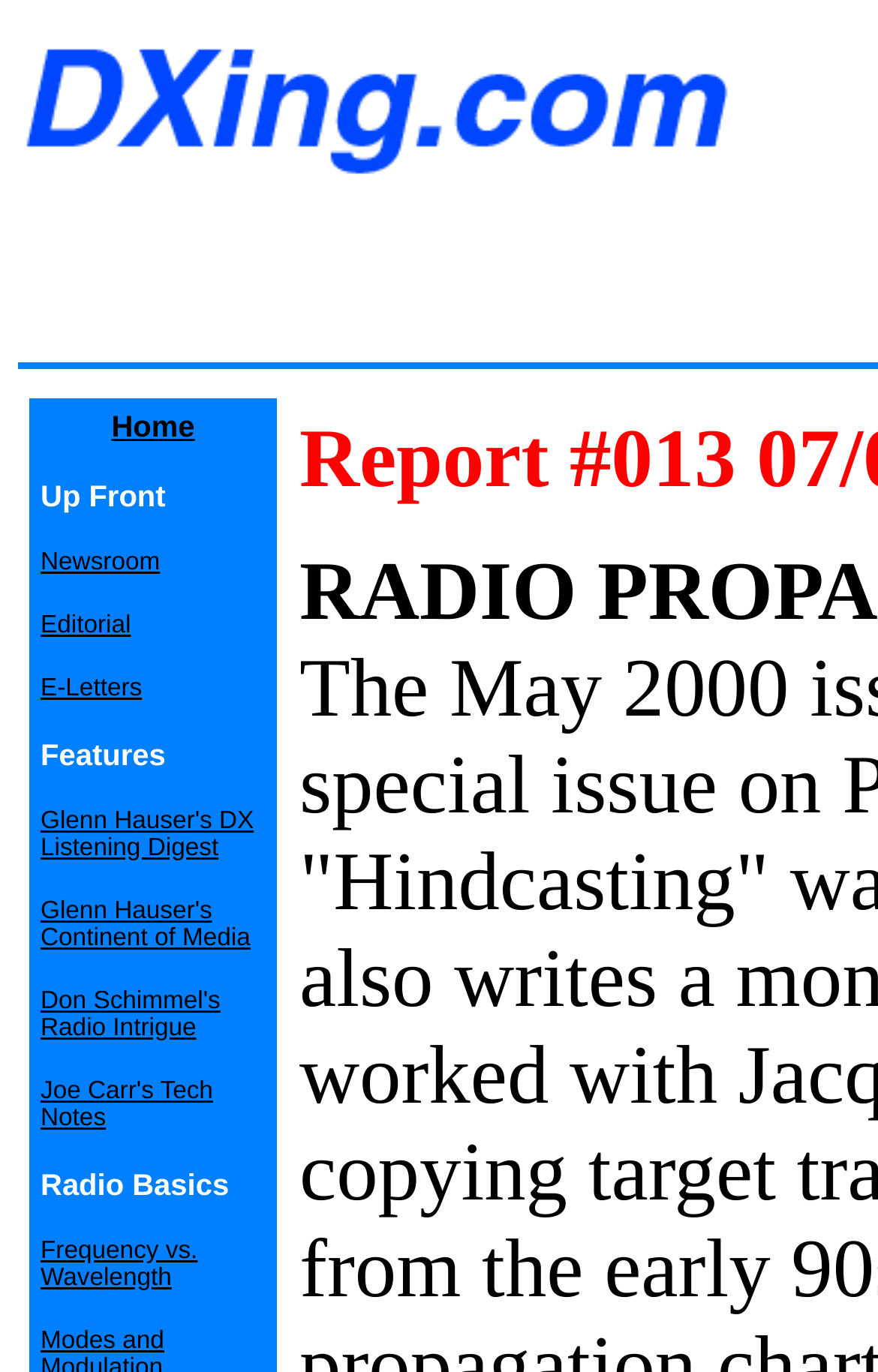With reference to the image, please provide a detailed answer to the following question: What are the main categories on the website?

The main categories on the website can be determined by looking at the links and static text elements at the top of the webpage, which include 'Home', 'Newsroom', 'Editorial', 'E-Letters', 'Features', and 'Radio Basics'.